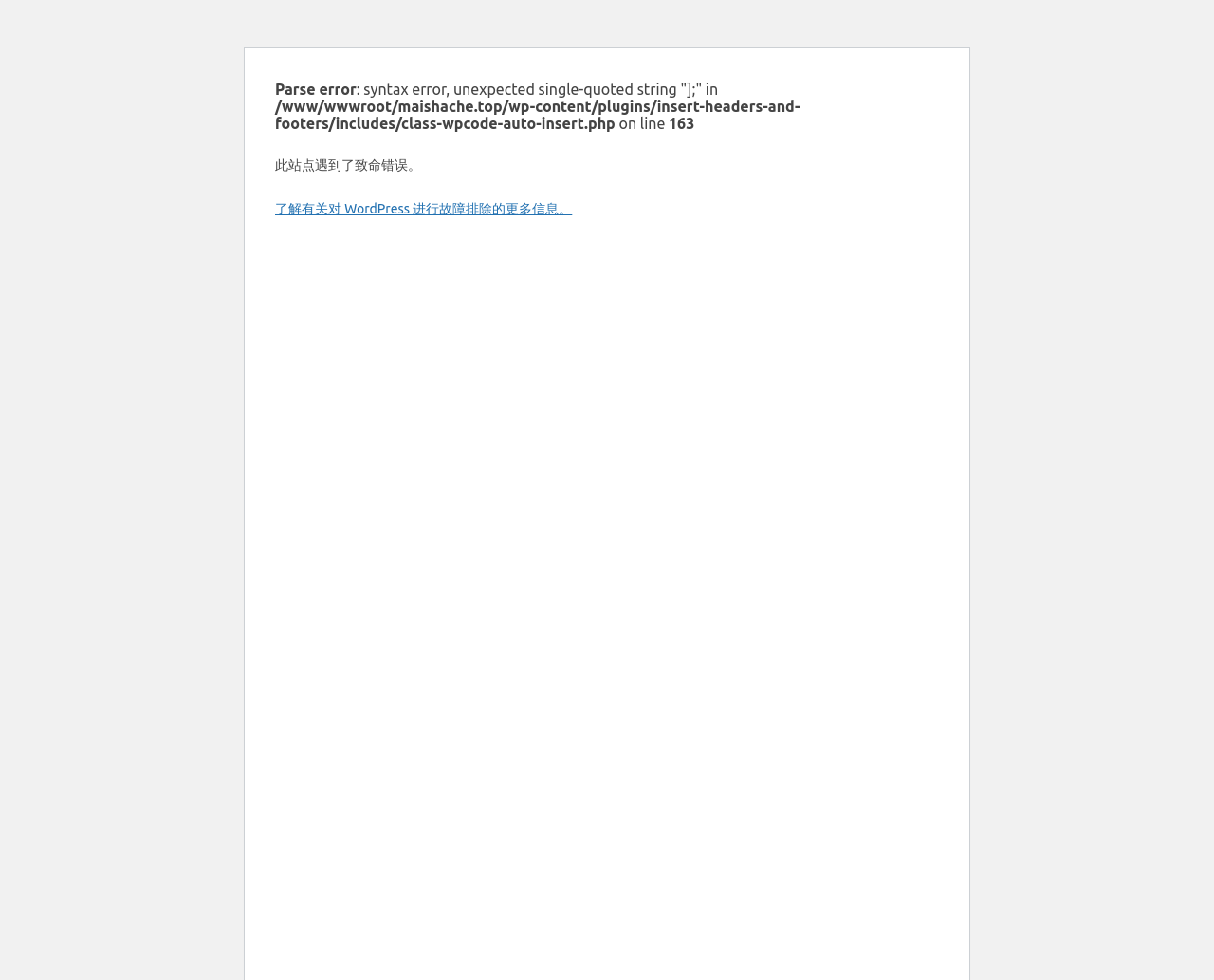Please reply to the following question using a single word or phrase: 
What is the line number of the error?

163